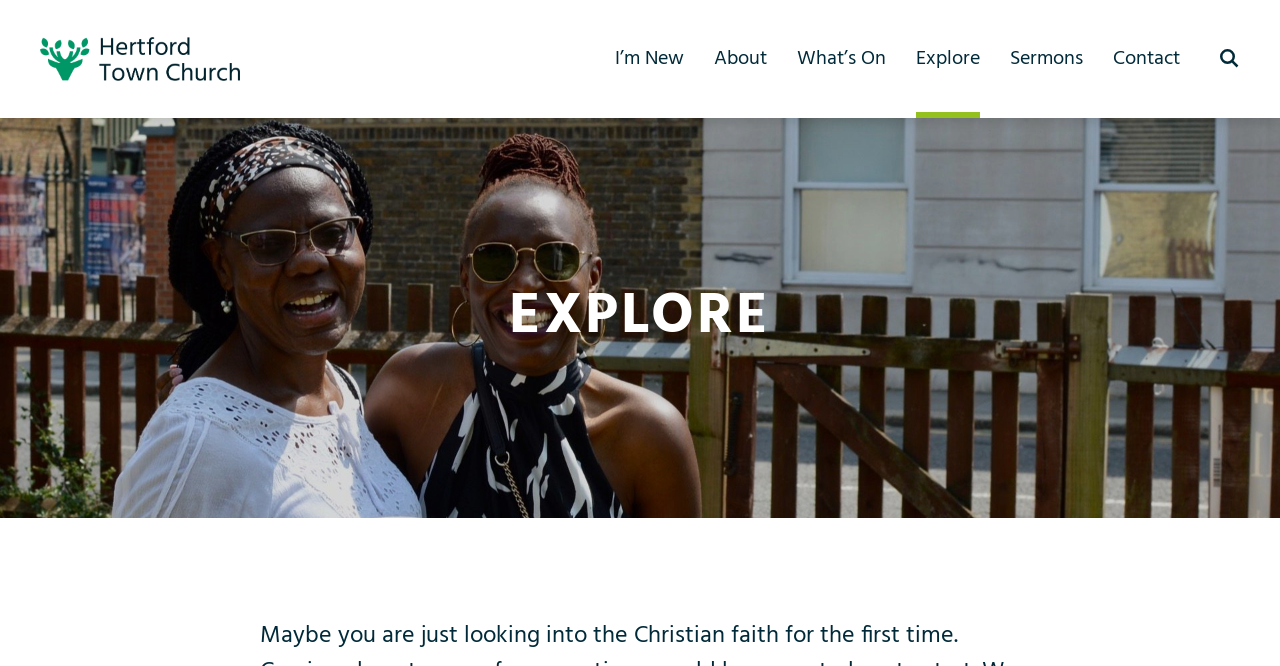Is there a way to search the website?
Provide a thorough and detailed answer to the question.

I found a 'Show Search' link at the top right corner of the page, which suggests that there is a search function available on the website.